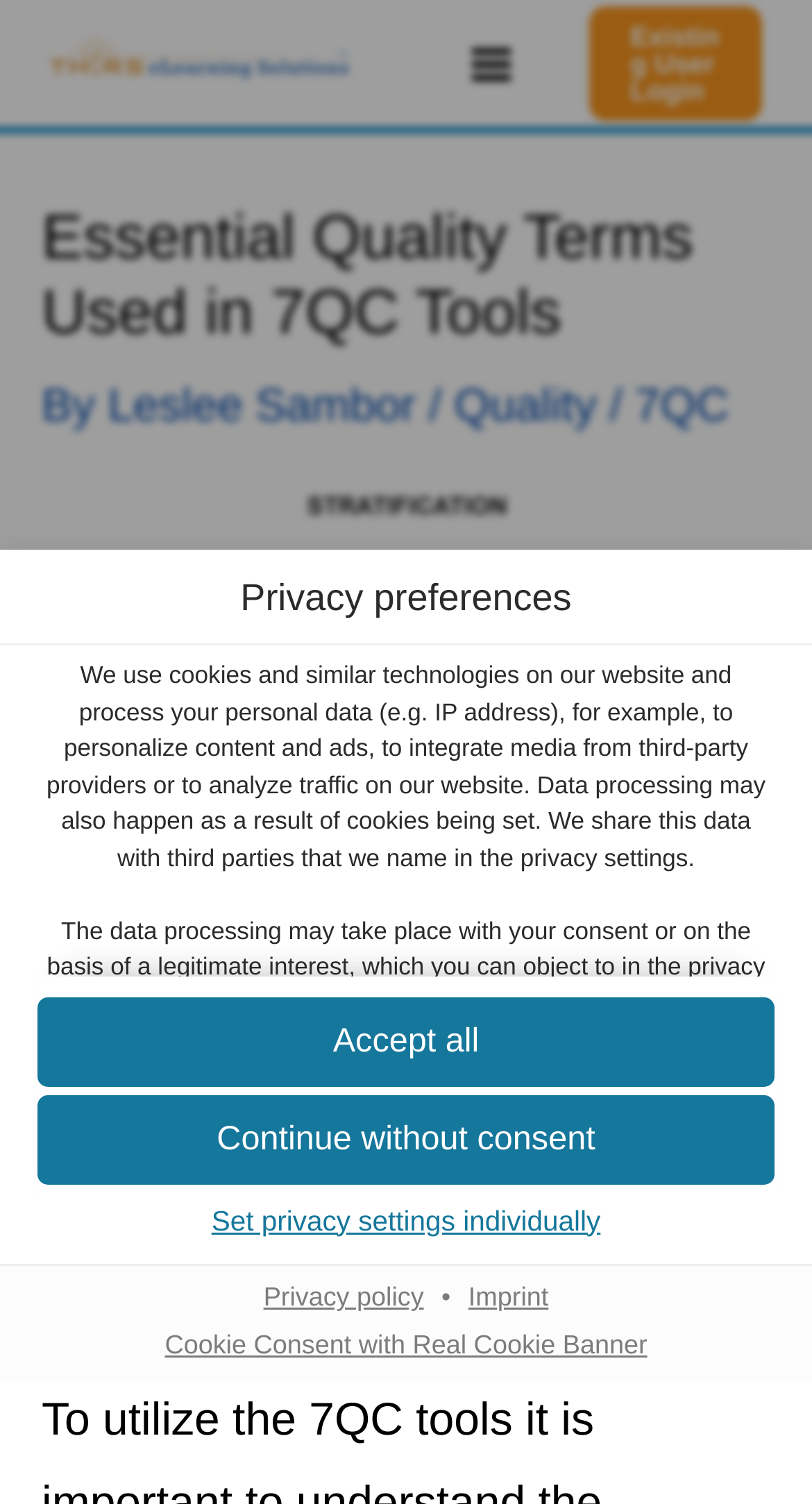For the following element description, predict the bounding box coordinates in the format (top-left x, top-left y, bottom-right x, bottom-right y). All values should be floating point numbers between 0 and 1. Description: Continue without consent

[0.046, 0.729, 0.954, 0.788]